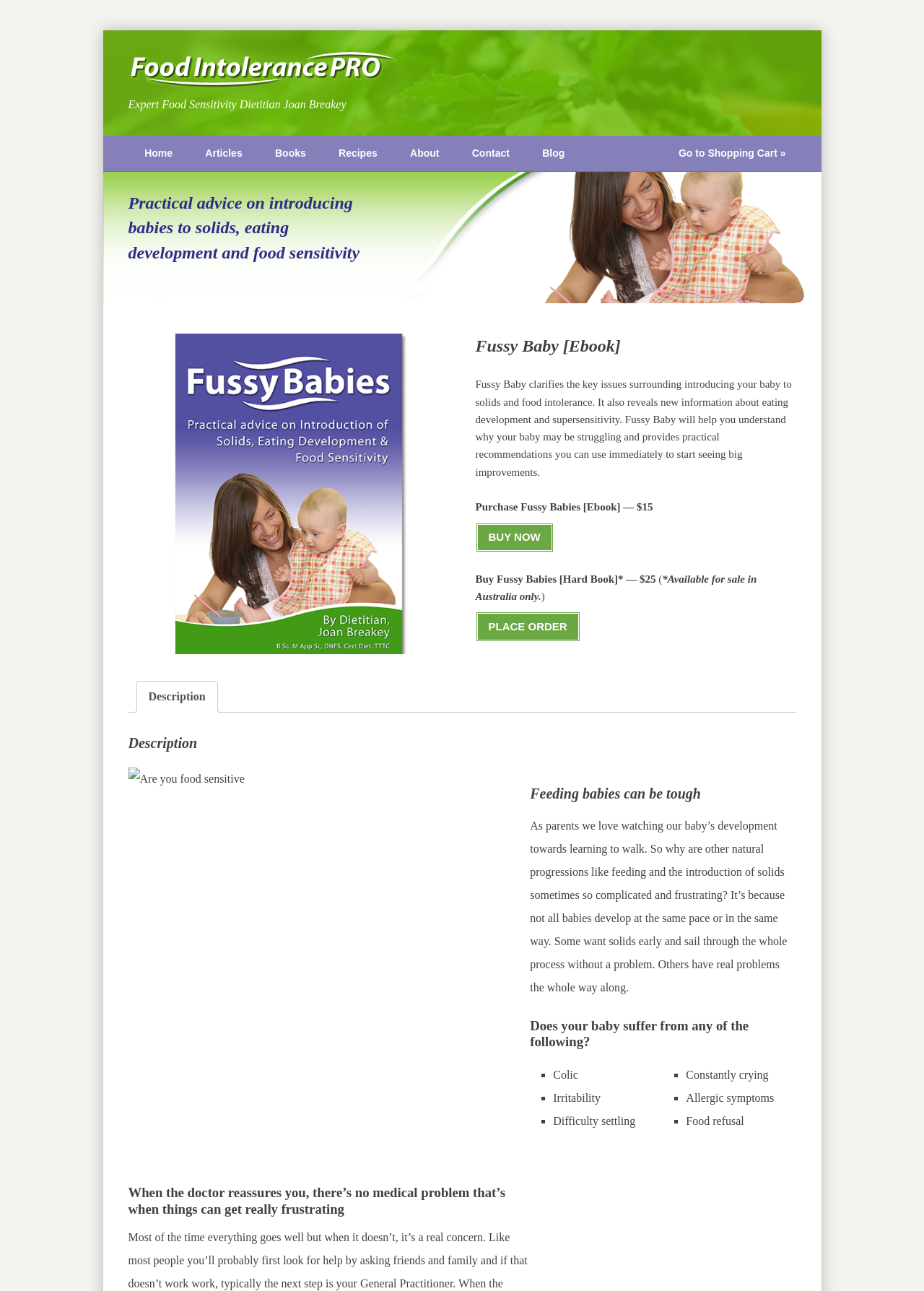What is the price of the Fussy Baby Ebook?
Please ensure your answer is as detailed and informative as possible.

The webpage displays the price of the Fussy Baby Ebook as '$15' in the static text element, which is located below the heading 'Fussy Baby [Ebook]'.